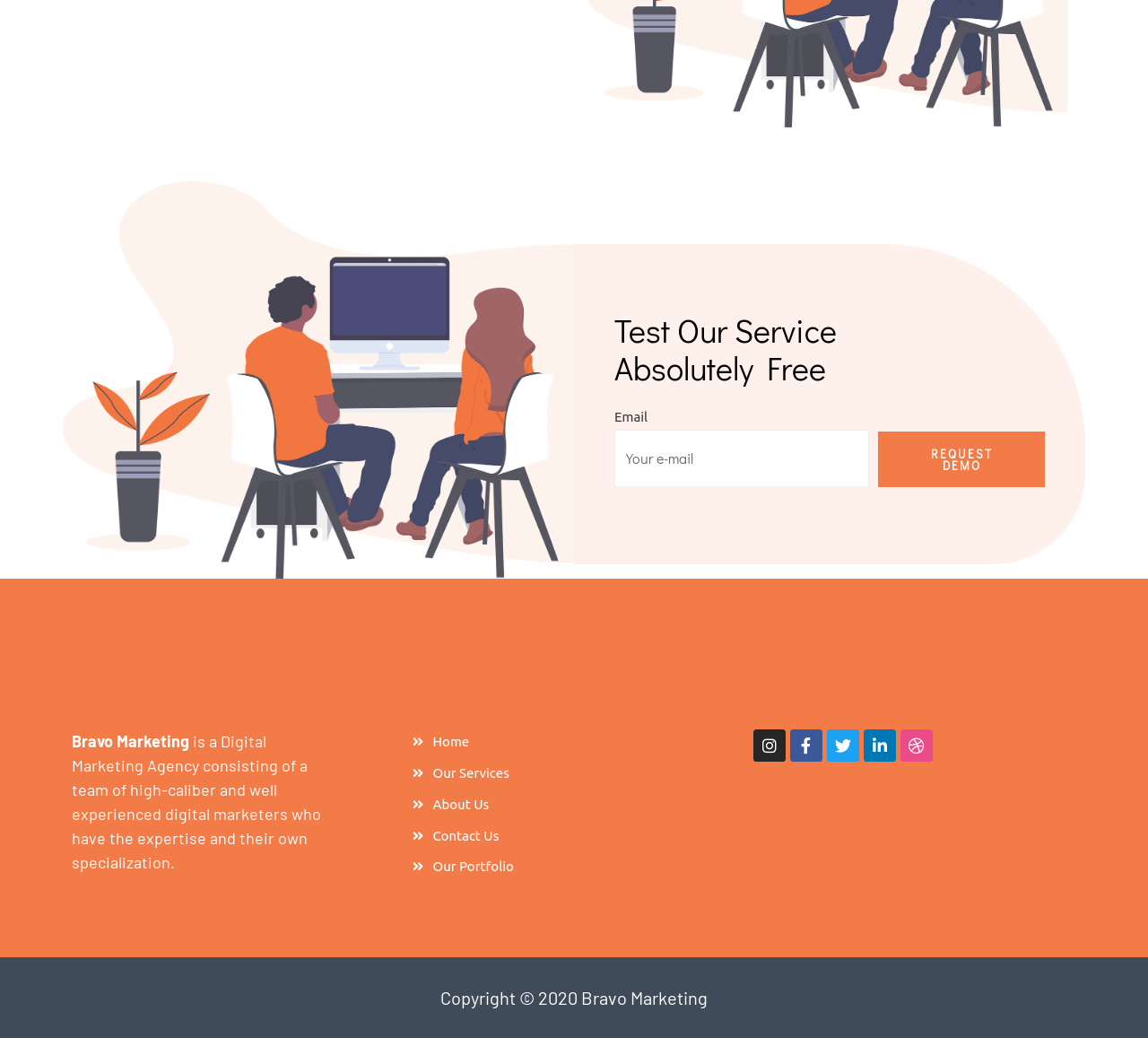Find the bounding box coordinates of the clickable area required to complete the following action: "Learn about our services".

[0.359, 0.733, 0.633, 0.757]